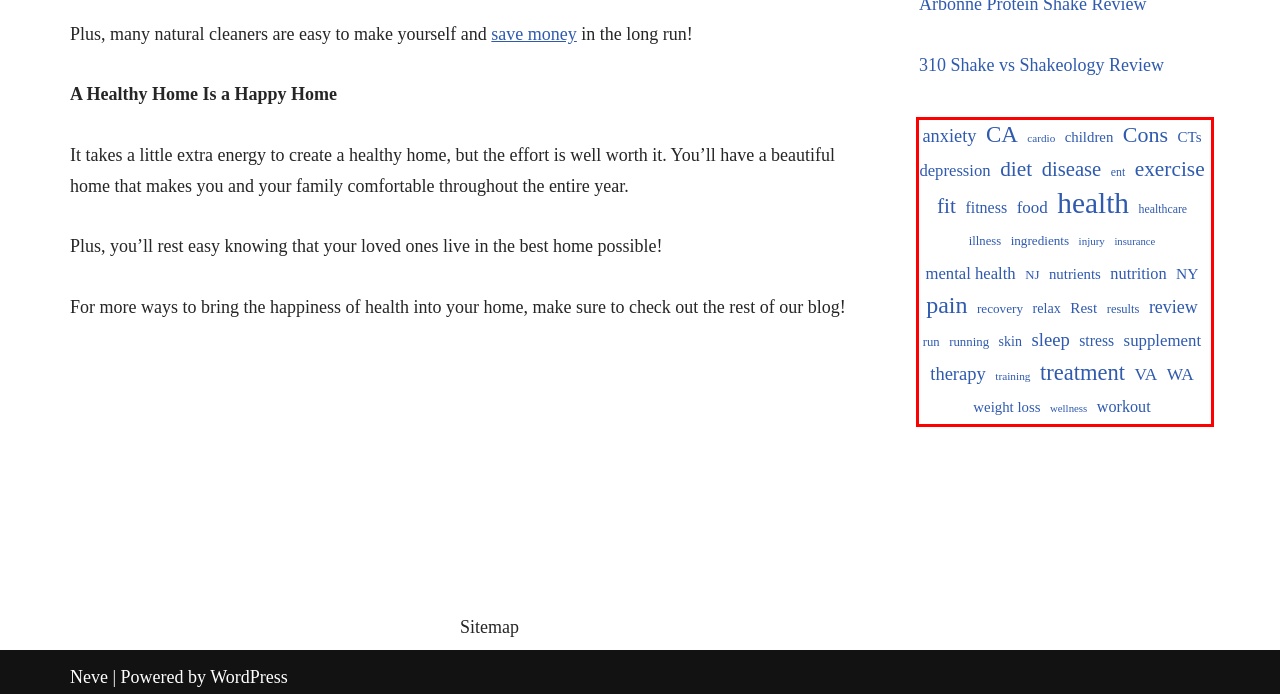From the provided screenshot, extract the text content that is enclosed within the red bounding box.

anxiety CA cardio children Cons CTs depression diet disease ent exercise fit fitness food health healthcare illness ingredients injury insurance mental health NJ nutrients nutrition NY pain recovery relax Rest results review run running skin sleep stress supplement therapy training treatment VA WA weight loss wellness workout